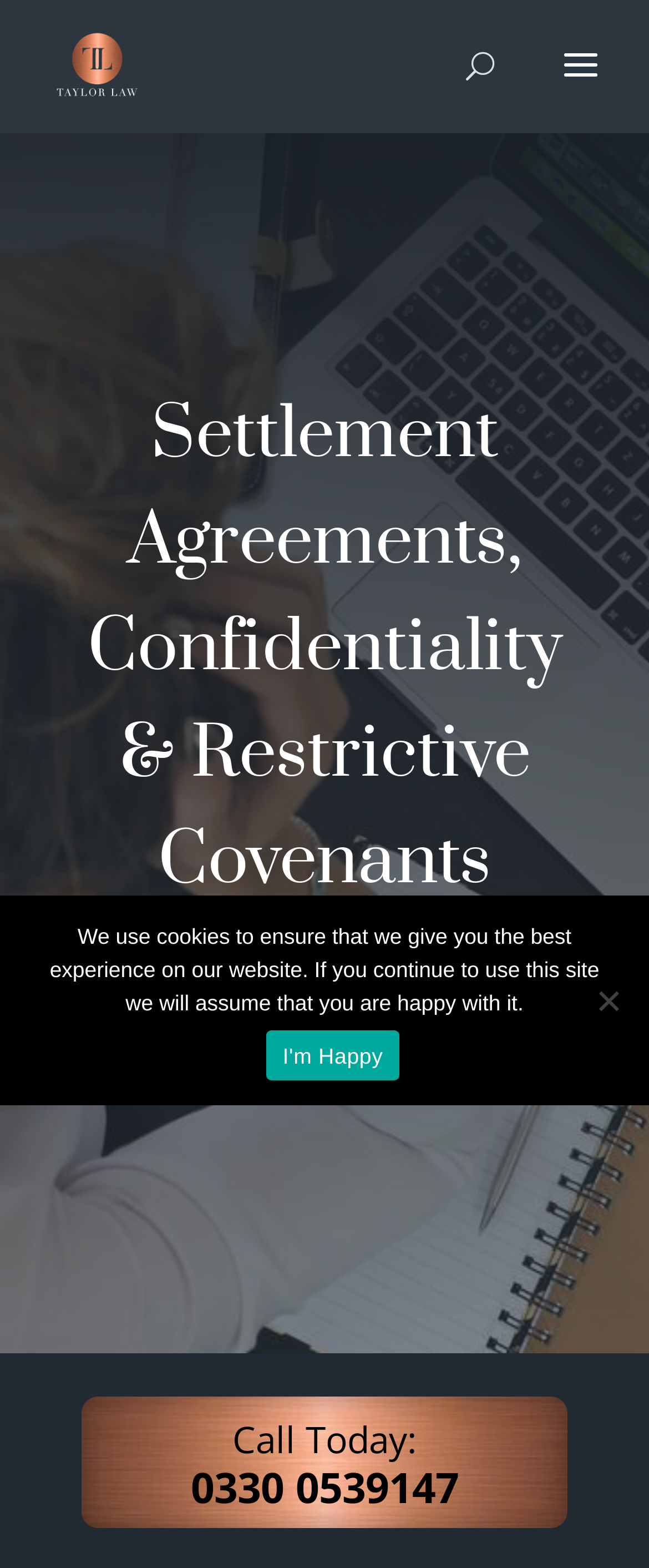Ascertain the bounding box coordinates for the UI element detailed here: "alt="Solicitors in Middlesbrough"". The coordinates should be provided as [left, top, right, bottom] with each value being a float between 0 and 1.

[0.074, 0.031, 0.226, 0.051]